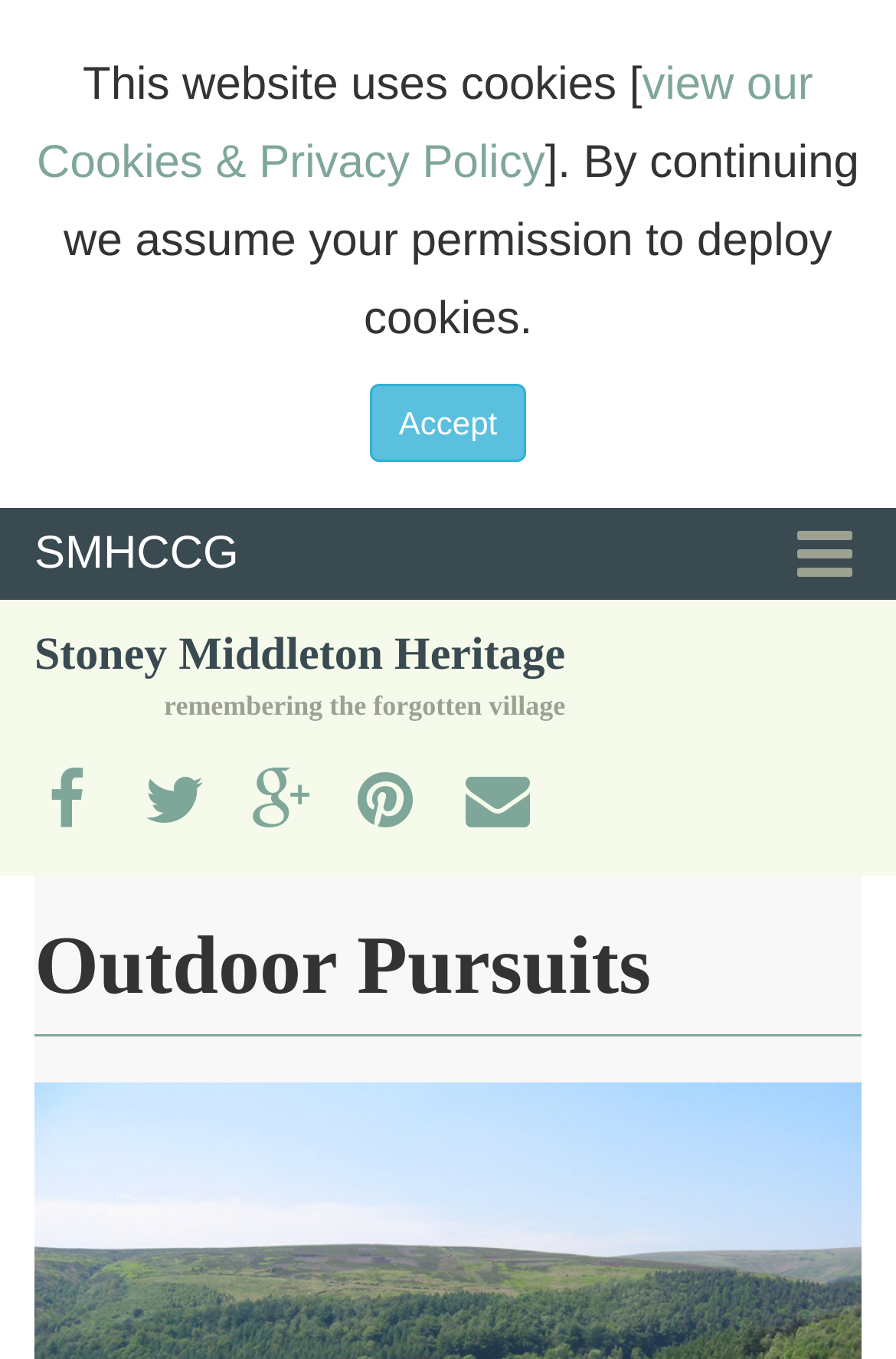How many social media links are available?
Carefully analyze the image and provide a detailed answer to the question.

There are five social media links available, represented by the icons '', '', '', '', and '', located at the top of the webpage, allowing users to access the heritage's social media profiles.